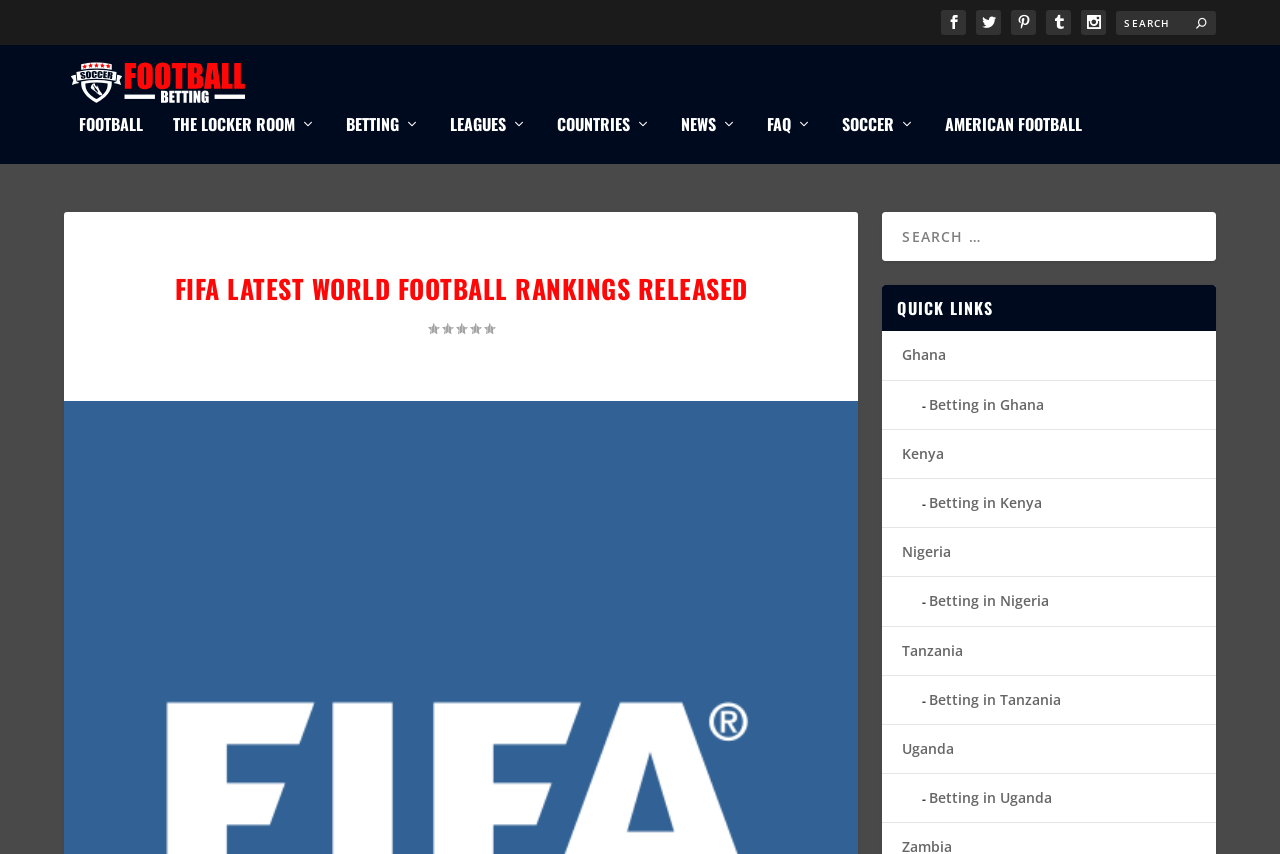Identify the bounding box coordinates for the UI element described as follows: name="s" placeholder="Search" title="Search for:". Use the format (top-left x, top-left y, bottom-right x, bottom-right y) and ensure all values are floating point numbers between 0 and 1.

[0.872, 0.013, 0.95, 0.041]